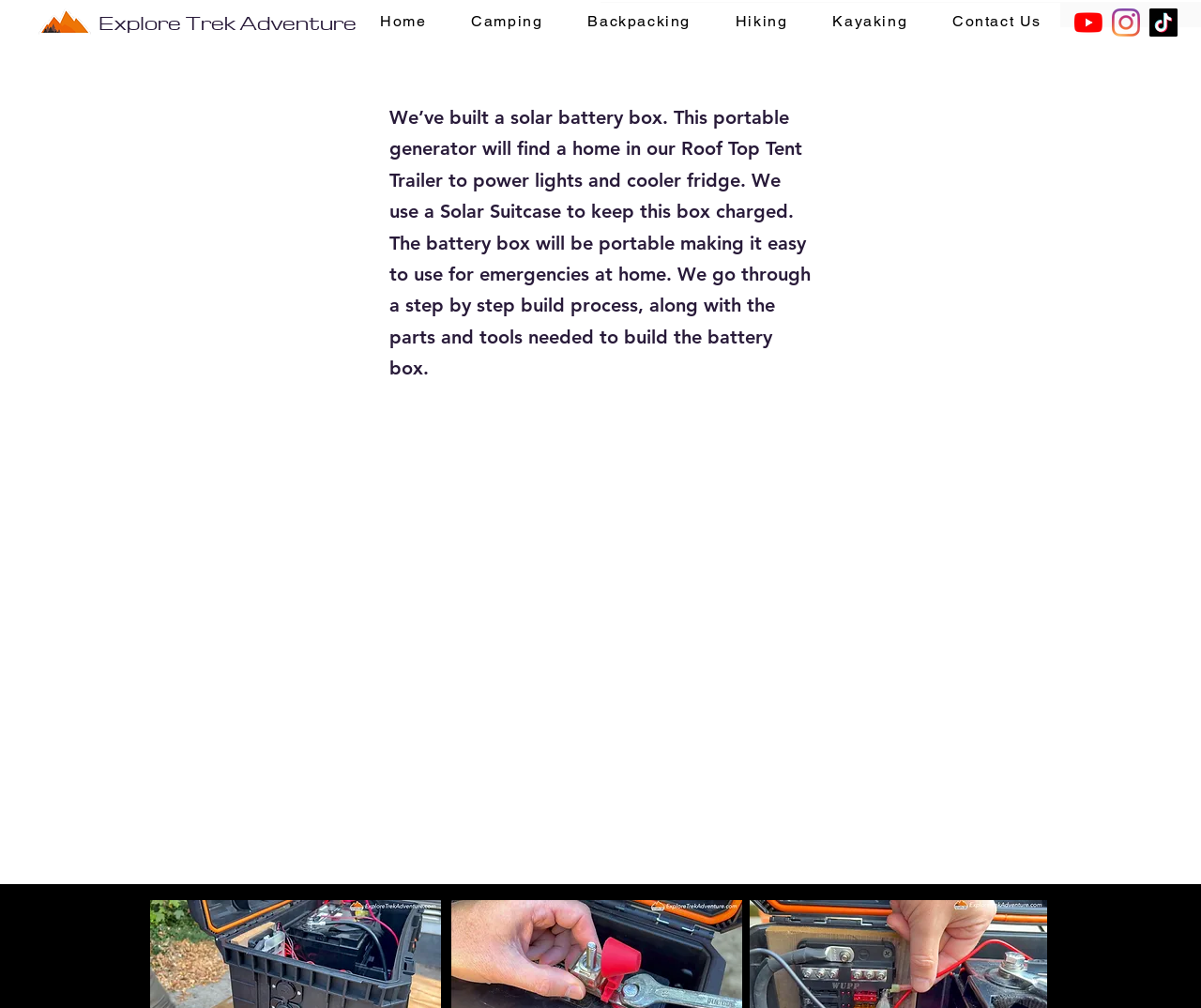Determine the bounding box coordinates of the clickable region to execute the instruction: "Visit YouTube page". The coordinates should be four float numbers between 0 and 1, denoted as [left, top, right, bottom].

[0.895, 0.008, 0.918, 0.036]